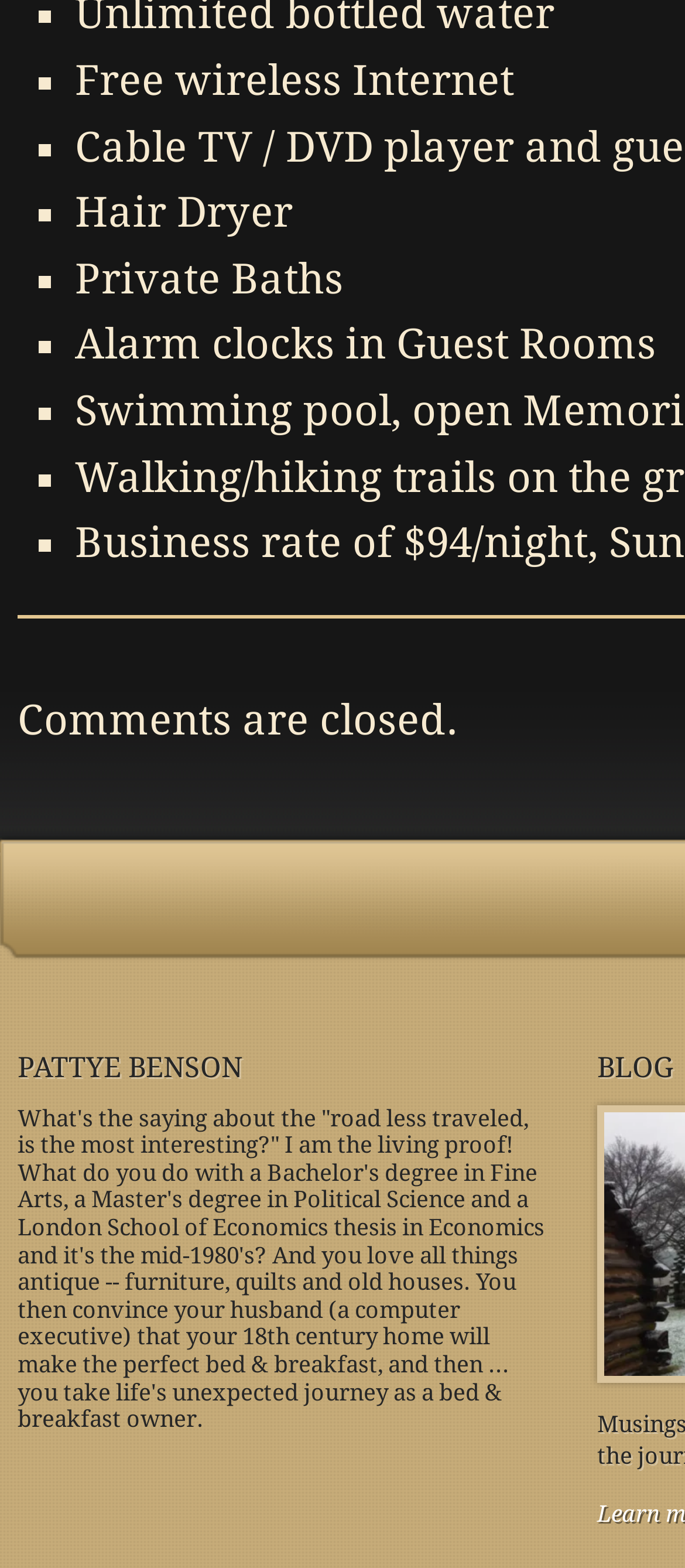Analyze the image and give a detailed response to the question:
What is the name of the section that the author can be found in?

The link element with the text 'BLOG' suggests that this is the section where the author's blog posts can be found, which is also supported by the context of the surrounding text.